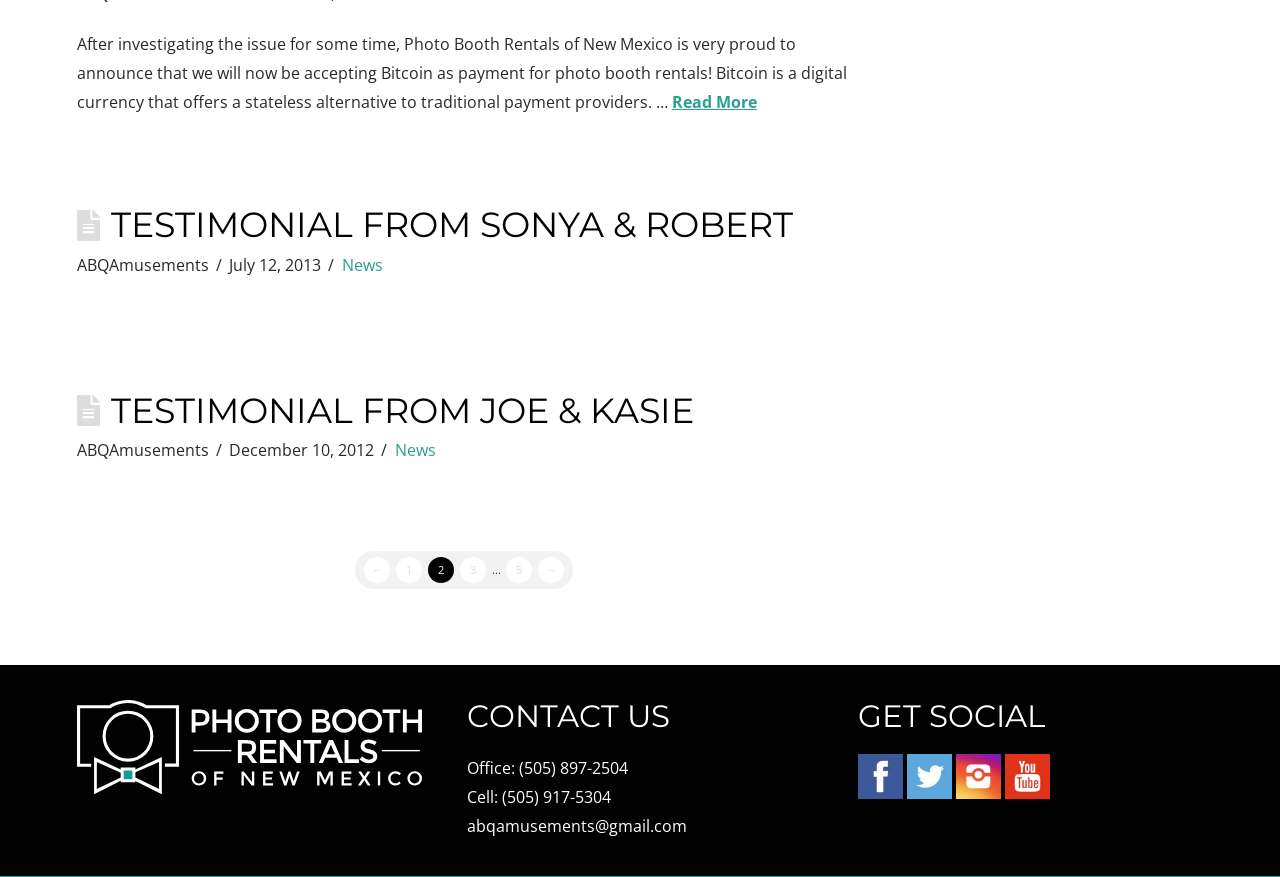Identify the bounding box coordinates for the UI element mentioned here: "5". Provide the coordinates as four float values between 0 and 1, i.e., [left, top, right, bottom].

[0.396, 0.635, 0.416, 0.665]